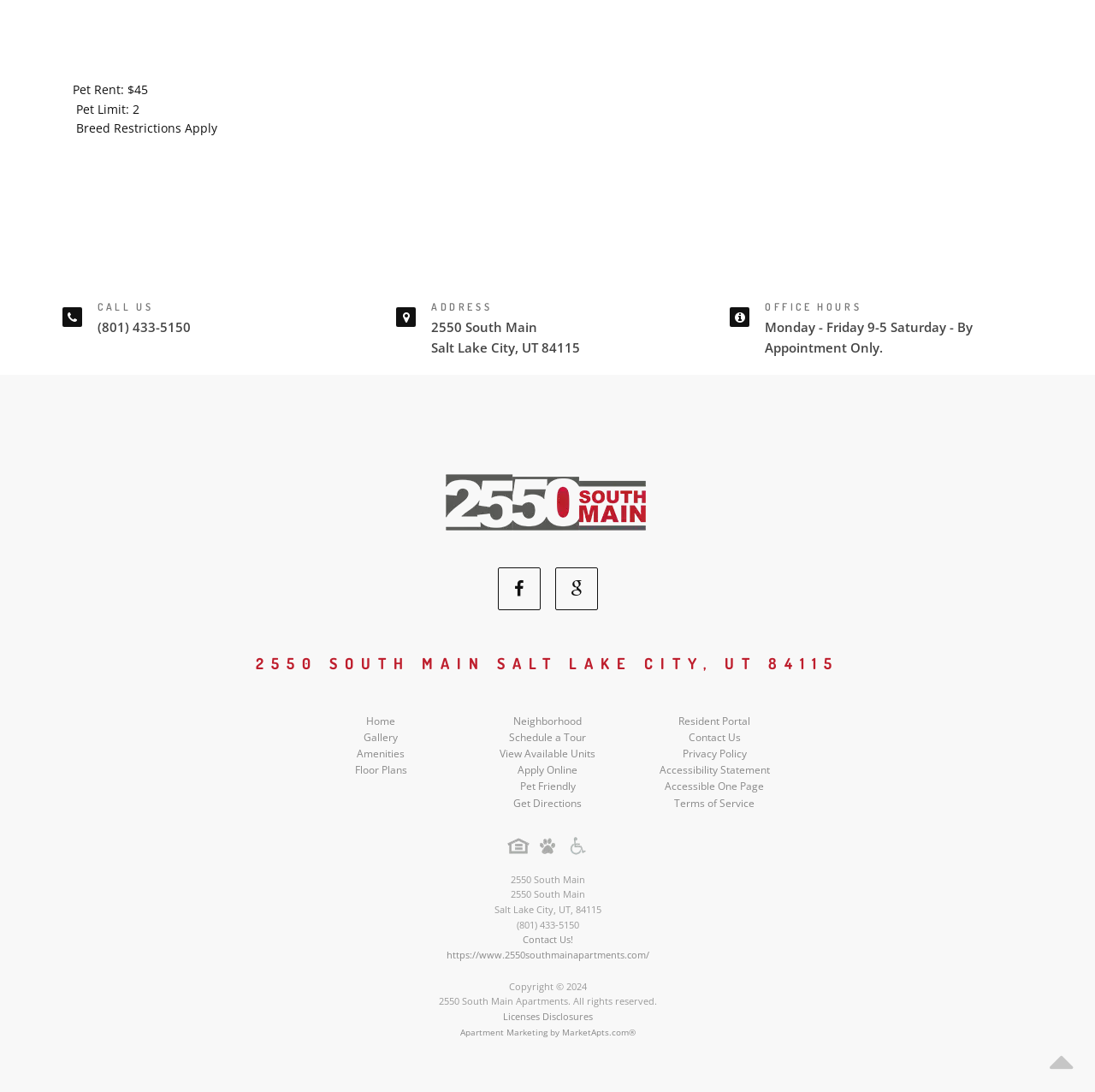Find the bounding box of the UI element described as: "Apartment Marketing by MarketApts.com®". The bounding box coordinates should be given as four float values between 0 and 1, i.e., [left, top, right, bottom].

[0.42, 0.94, 0.58, 0.951]